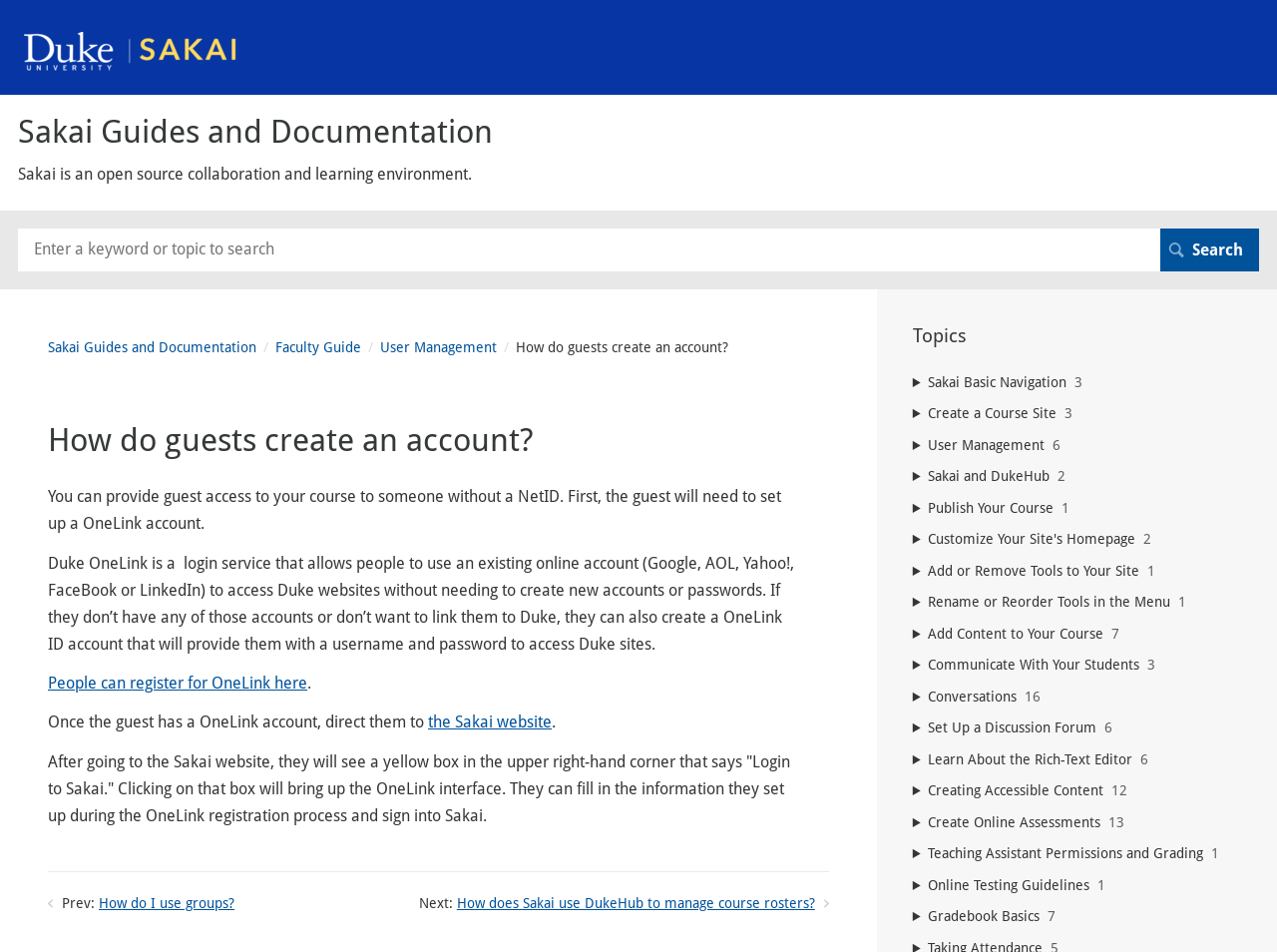Provide the bounding box coordinates of the HTML element described as: "the Sakai website". The bounding box coordinates should be four float numbers between 0 and 1, i.e., [left, top, right, bottom].

[0.335, 0.749, 0.432, 0.769]